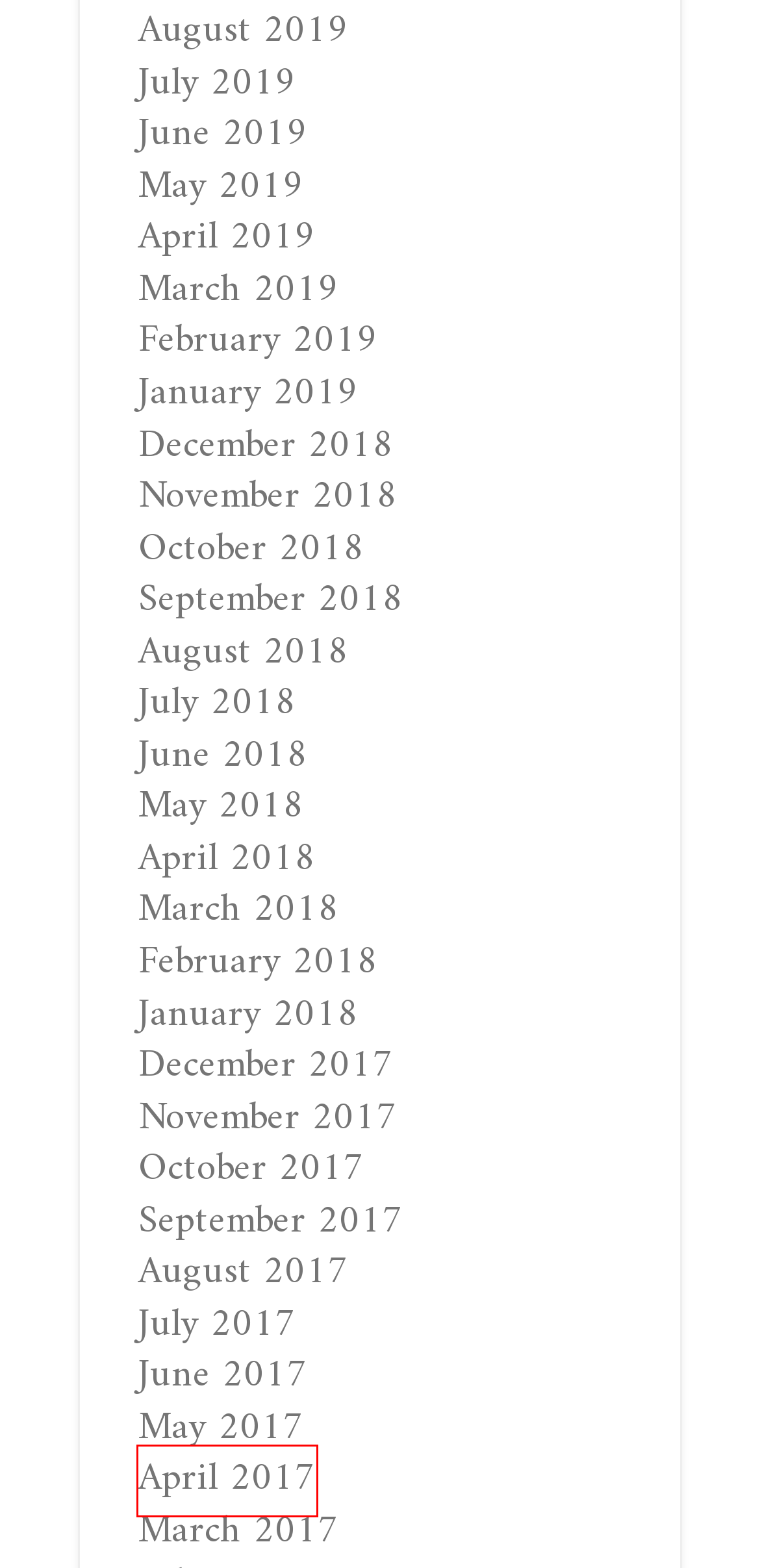Review the webpage screenshot and focus on the UI element within the red bounding box. Select the best-matching webpage description for the new webpage that follows after clicking the highlighted element. Here are the candidates:
A. June 2019 - NAEGA
B. North American Export Grain Association - Working Together to Make Trade Work
C. Redesigned NAEGA.org Is Live - NAEGA
D. March 2017 - NAEGA
E. January 2018 - NAEGA
F. October 2018 - NAEGA
G. April 2017 - NAEGA
H. May 2019 - NAEGA

G